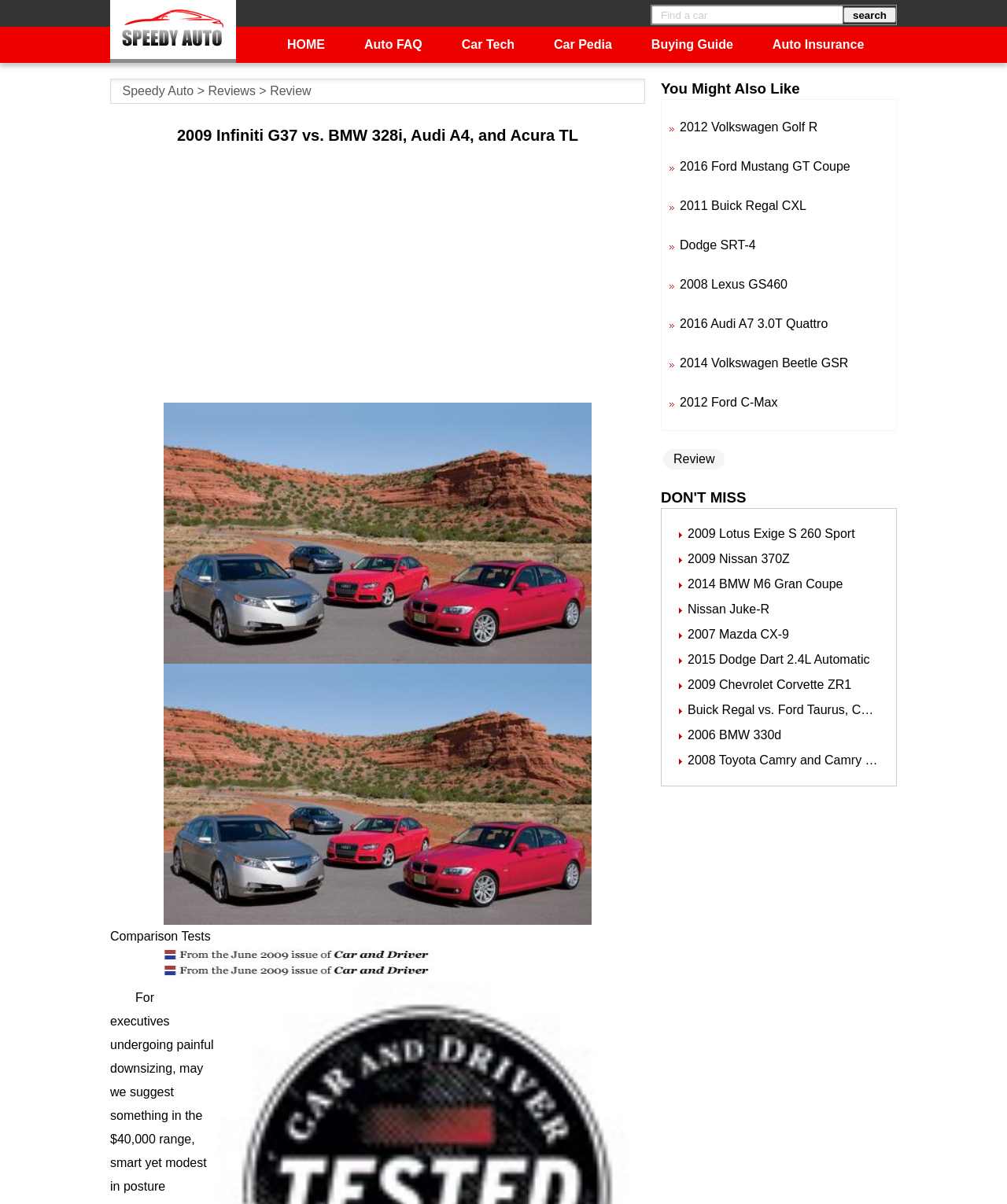Indicate the bounding box coordinates of the clickable region to achieve the following instruction: "View the review of 2012 Volkswagen Golf R."

[0.675, 0.1, 0.812, 0.111]